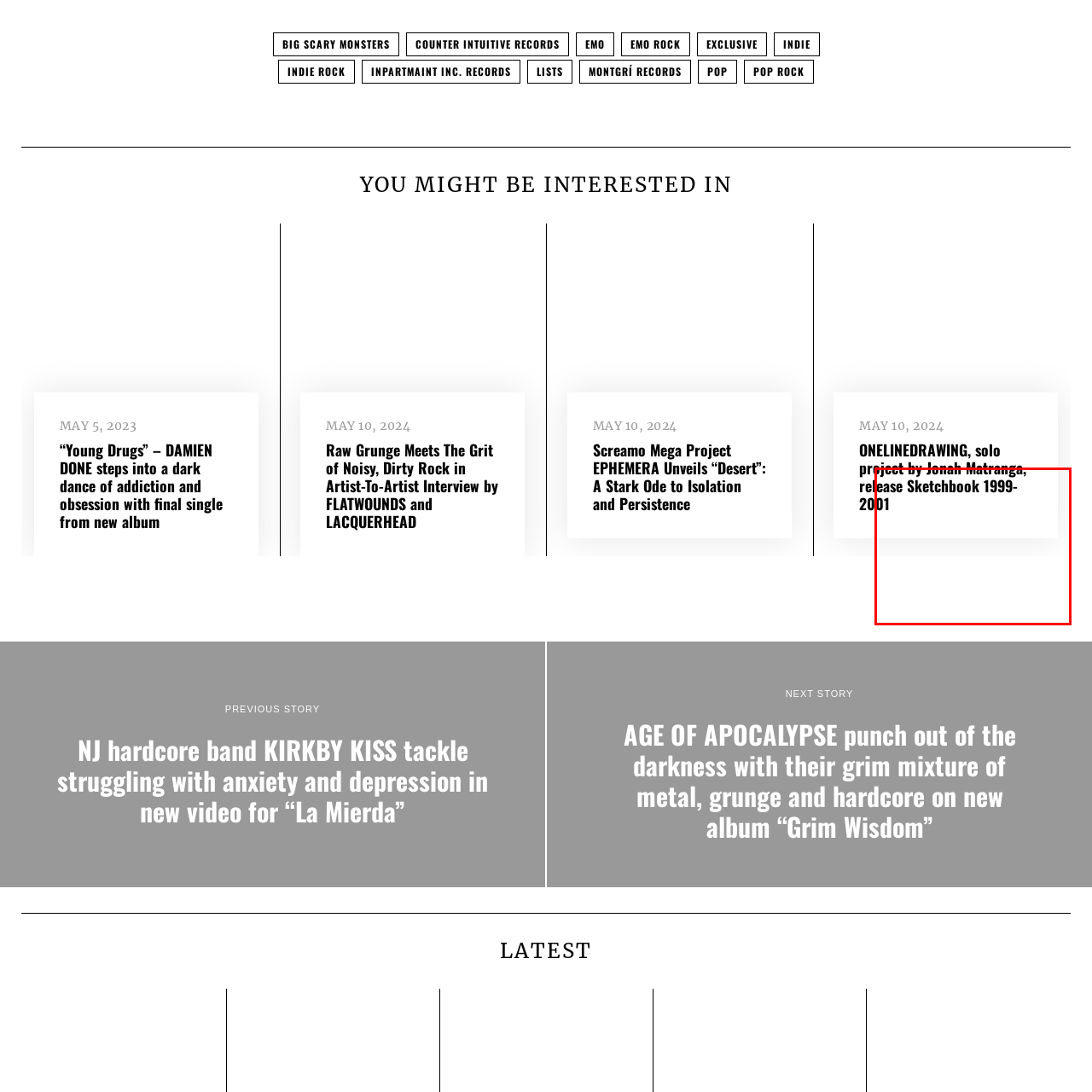Direct your attention to the image within the red boundary, What type of music is associated with this album?
 Respond with a single word or phrase.

indie music